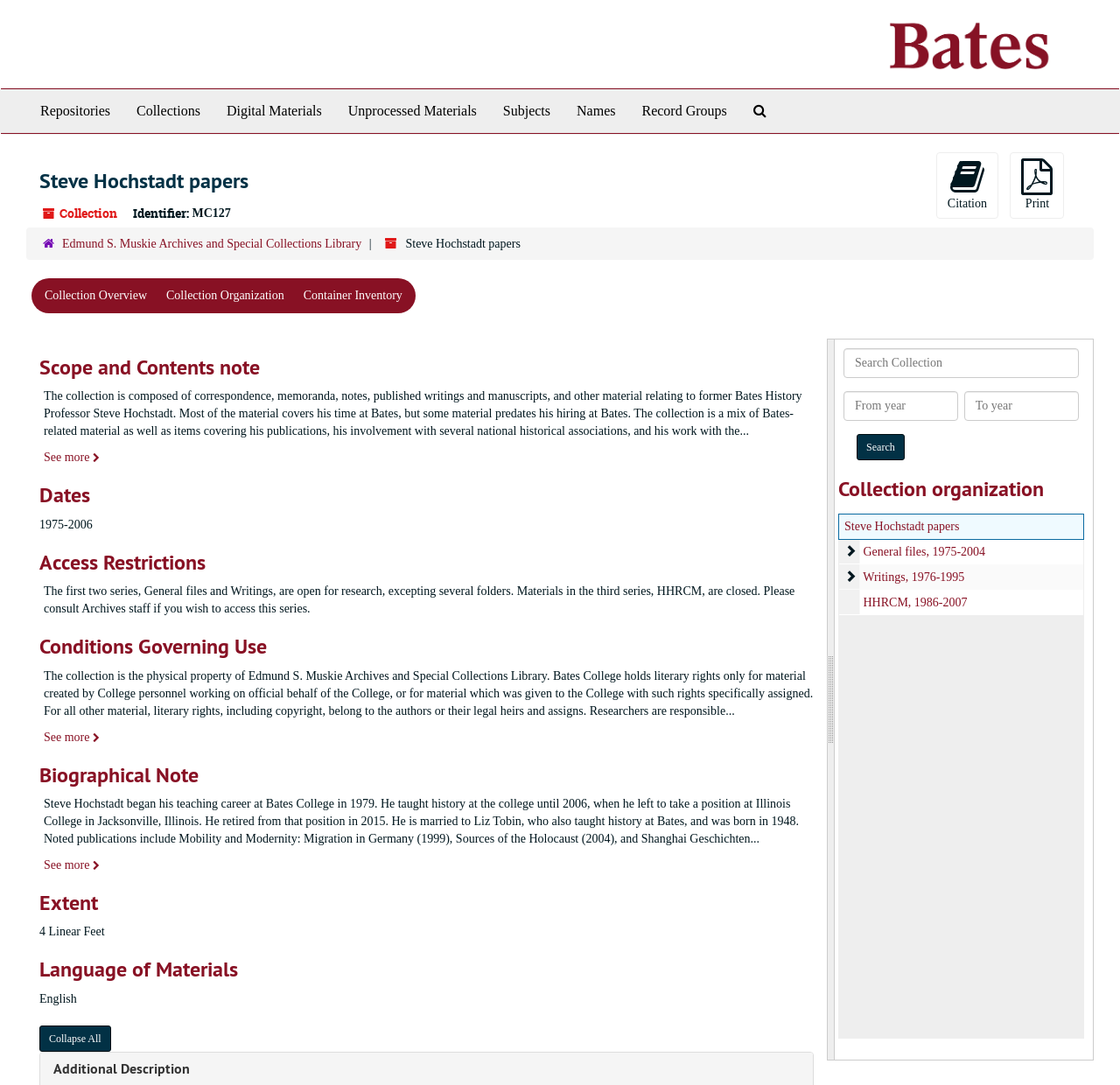Please reply with a single word or brief phrase to the question: 
What is the language of the materials in the collection?

English